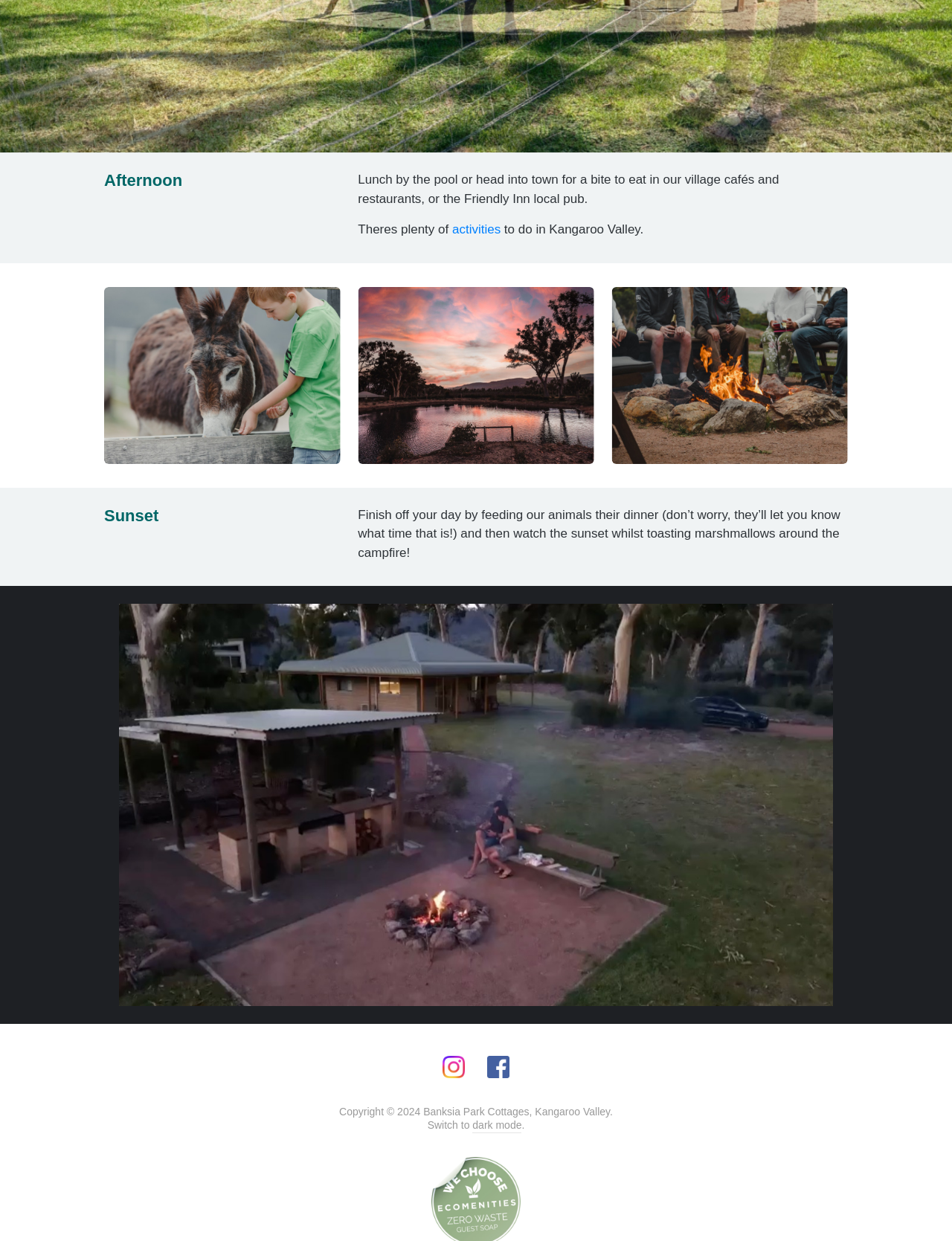Respond to the question below with a single word or phrase:
What is the name of the local pub?

Friendly Inn